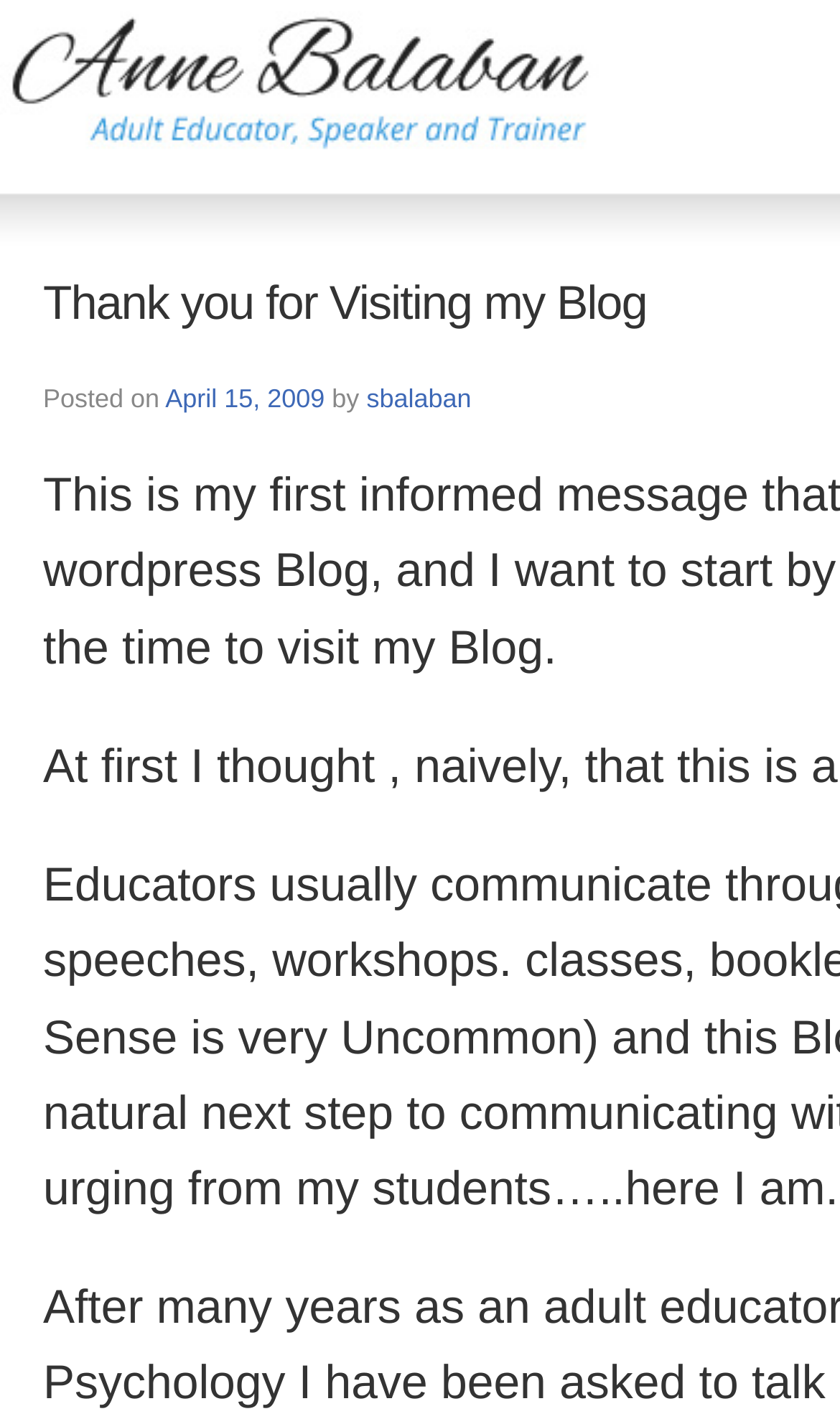Identify the text that serves as the heading for the webpage and generate it.

Thank you for Visiting my Blog